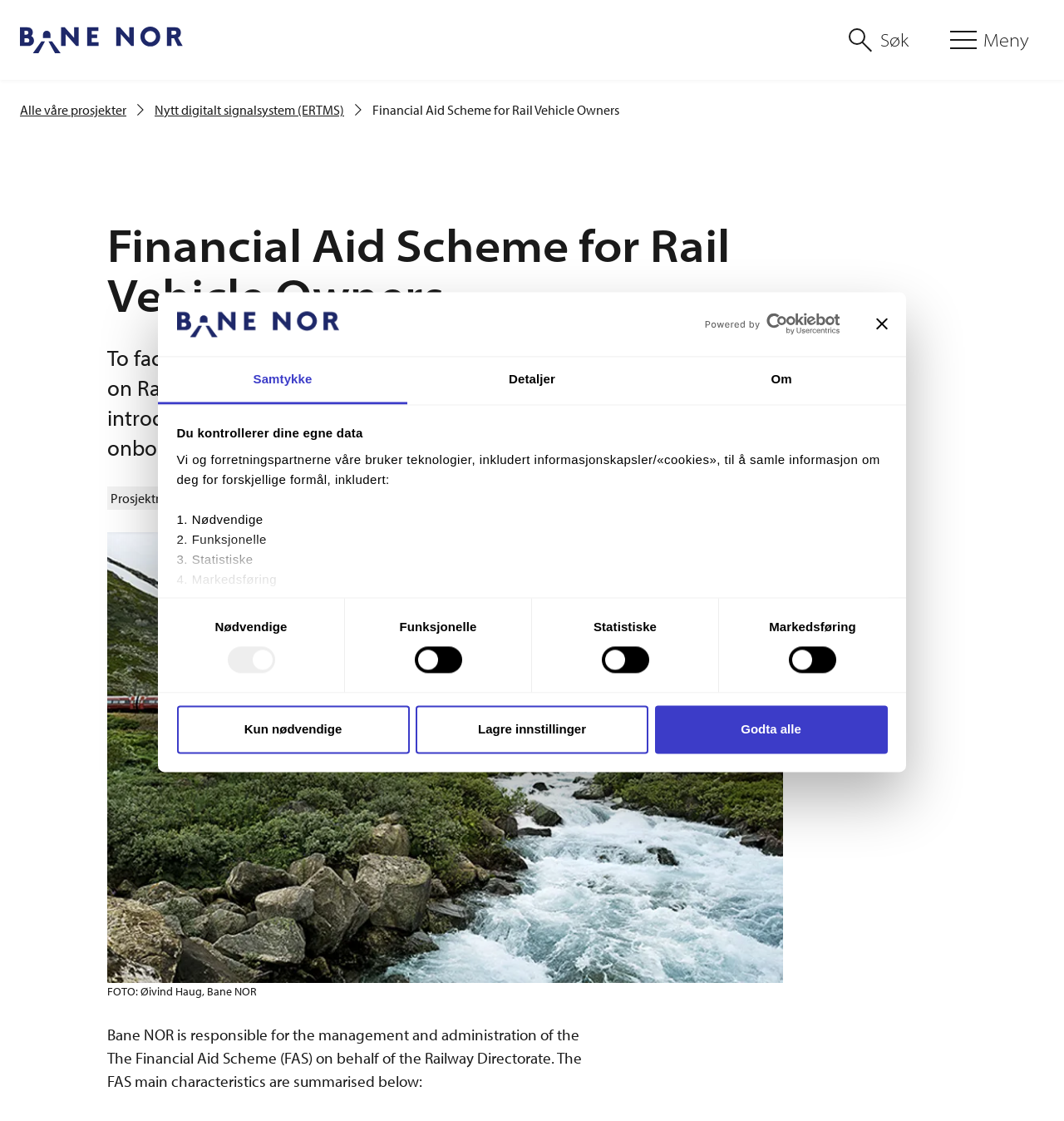Answer the following query concisely with a single word or phrase:
What are the main characteristics of the Financial Aid Scheme?

Summarised below